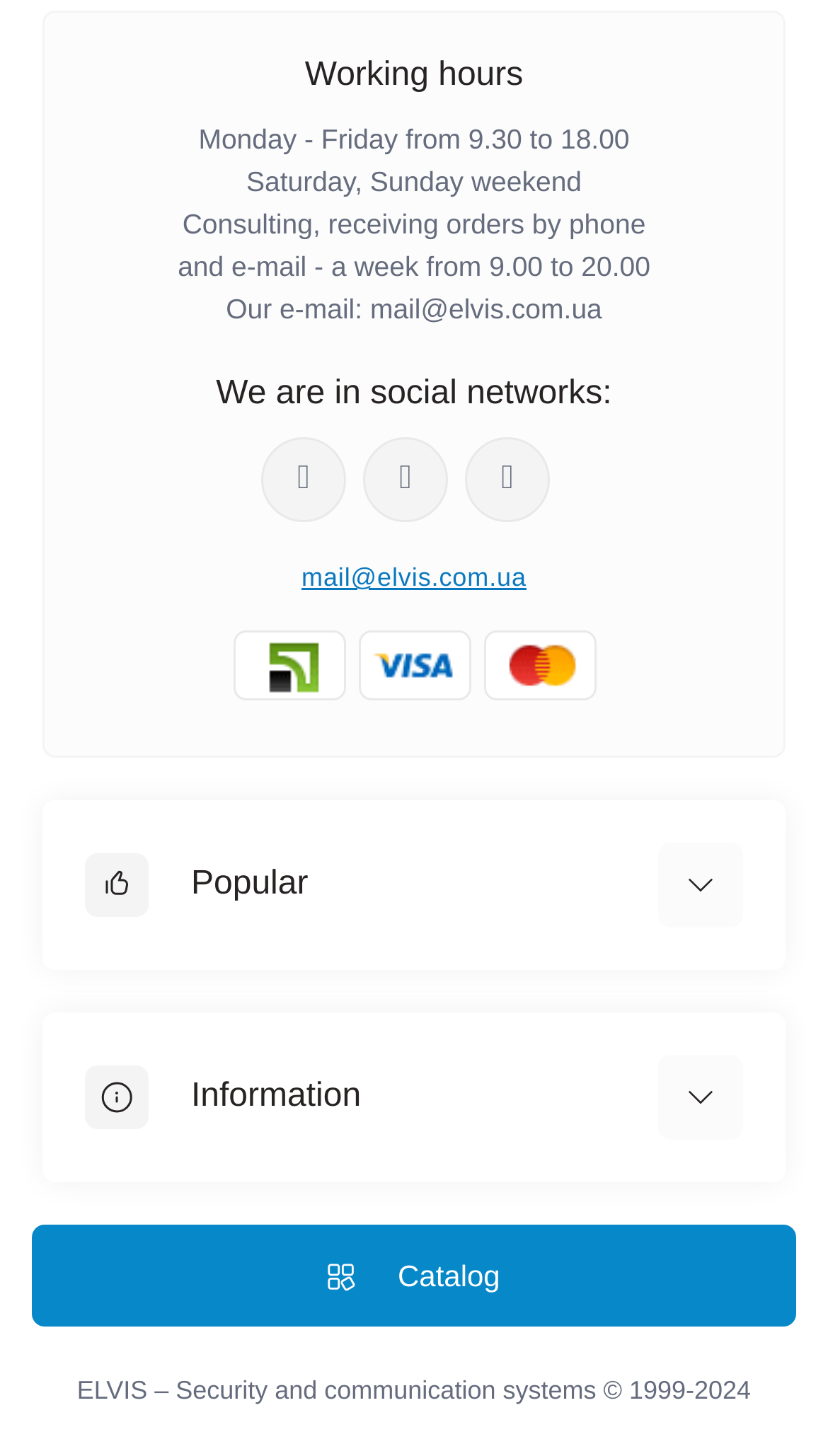What are the working hours on weekdays?
Answer with a single word or short phrase according to what you see in the image.

9.30 to 18.00